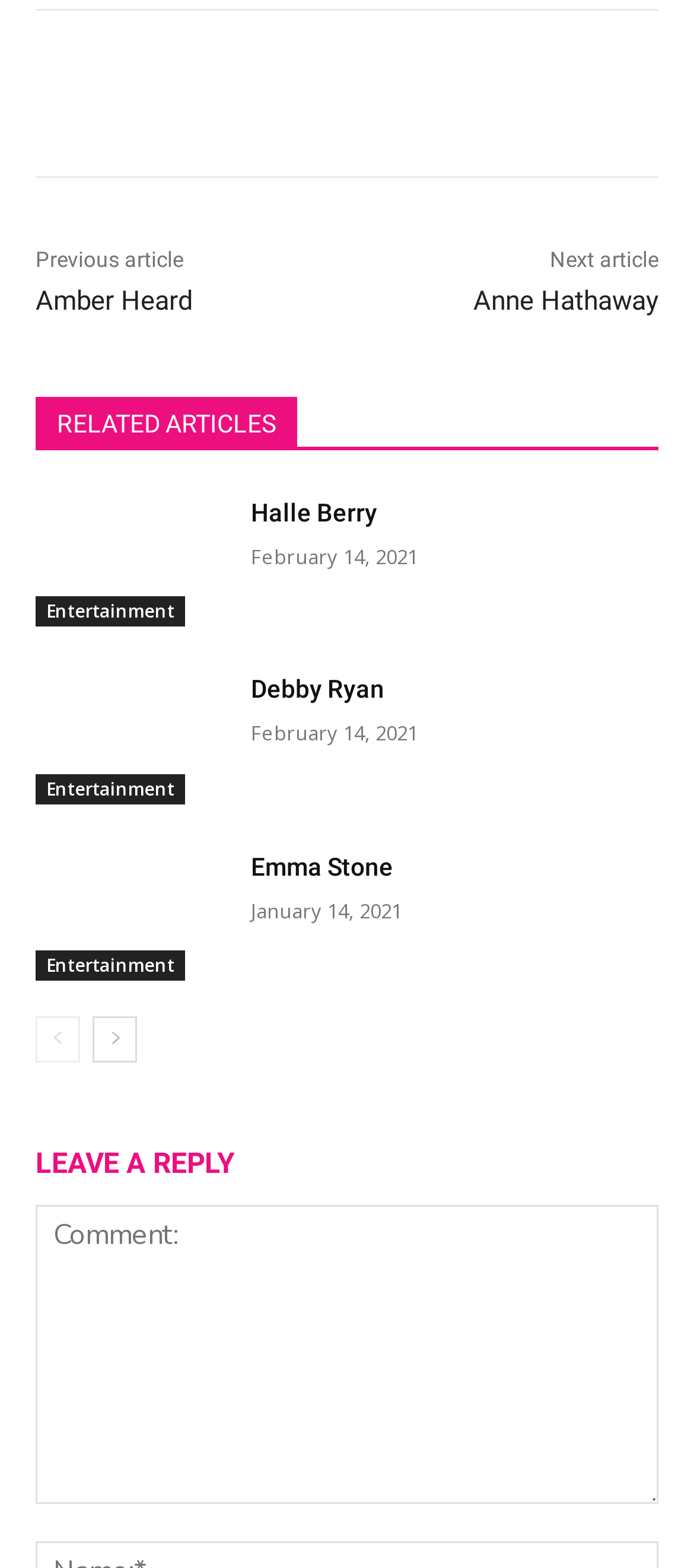What is the date of the Halle Berry article?
Based on the image, respond with a single word or phrase.

February 14, 2021